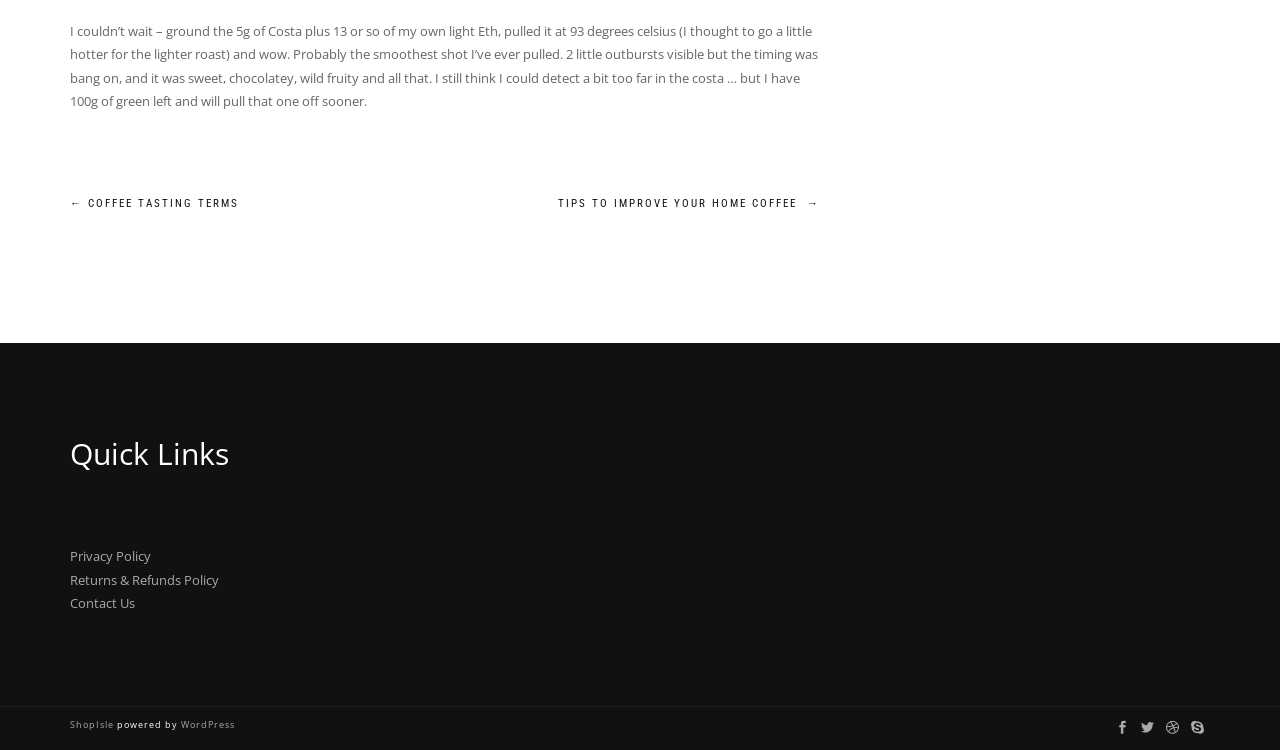Provide the bounding box coordinates of the HTML element described as: "Privacy Policy". The bounding box coordinates should be four float numbers between 0 and 1, i.e., [left, top, right, bottom].

[0.055, 0.73, 0.118, 0.754]